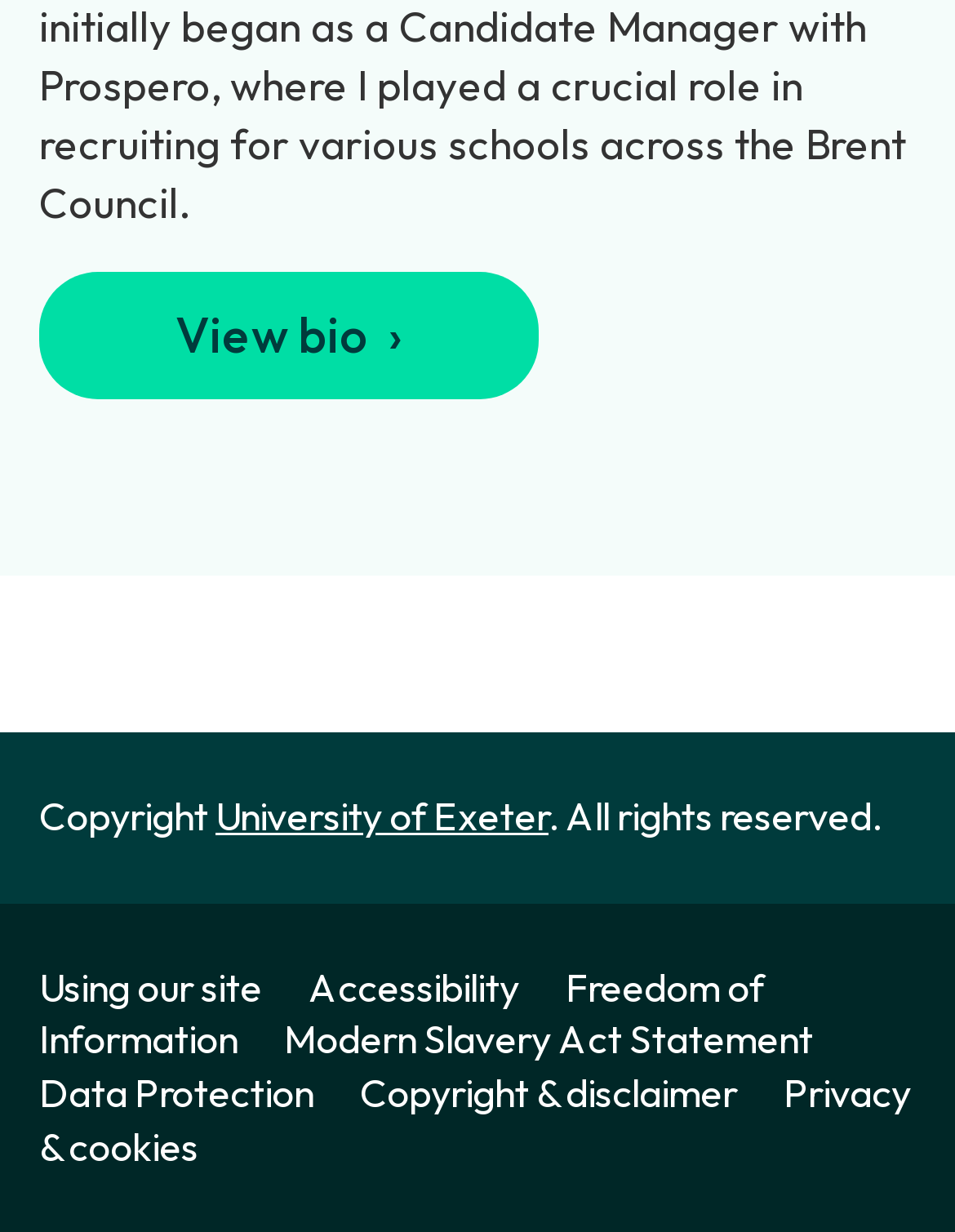What is the theme of the links at the bottom of the page?
Respond with a short answer, either a single word or a phrase, based on the image.

Legal and policy